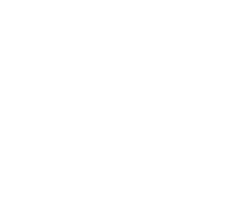Using the information in the image, give a detailed answer to the following question: What is the purpose of the social media post?

The image is part of a social media post intended to inspire or connect with others planning similar events, such as weddings, suggesting that the post aims to share memories and experiences around special celebrations.